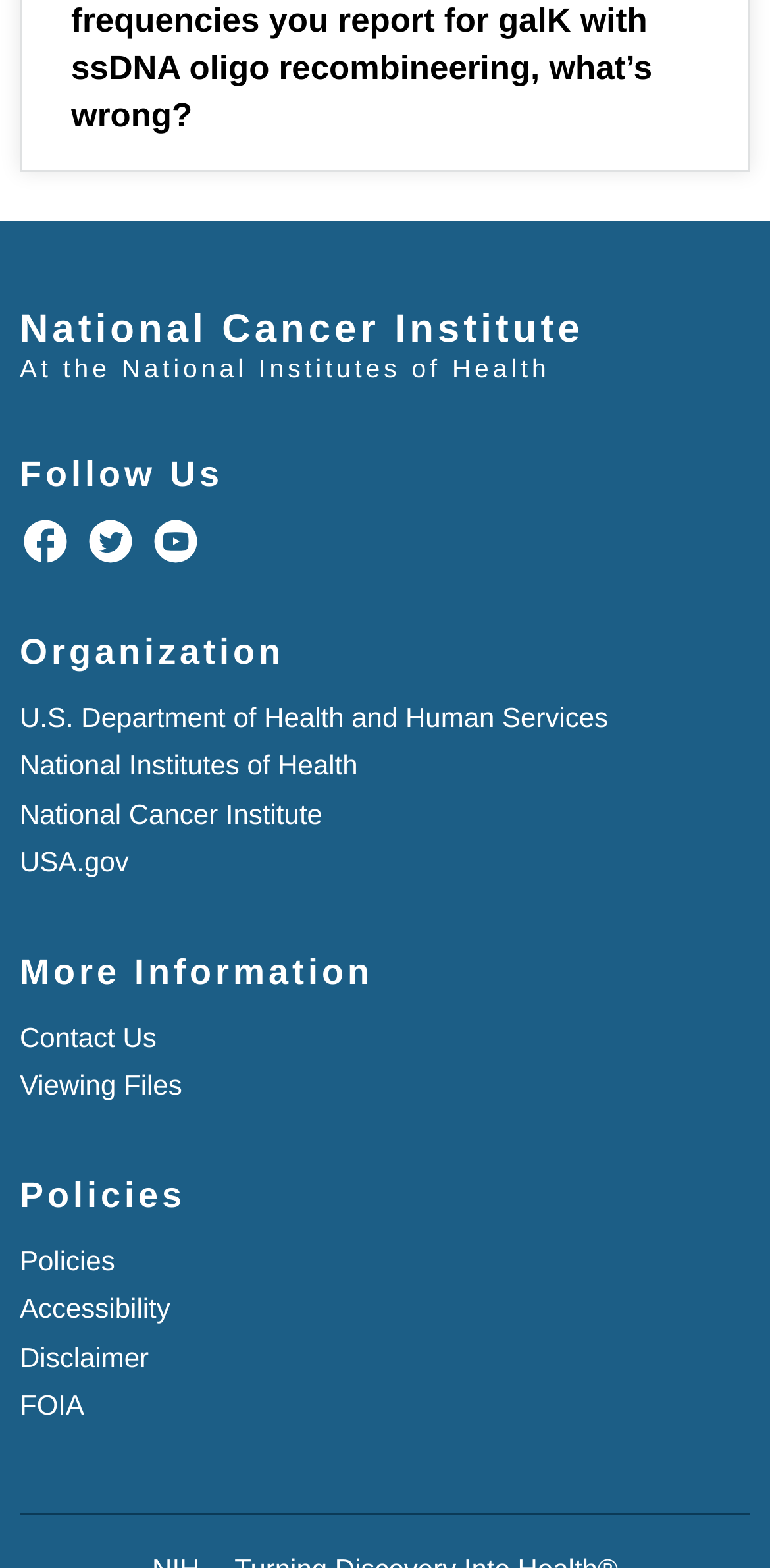Please determine the bounding box coordinates of the clickable area required to carry out the following instruction: "View the disclaimer policy". The coordinates must be four float numbers between 0 and 1, represented as [left, top, right, bottom].

[0.026, 0.85, 0.193, 0.881]